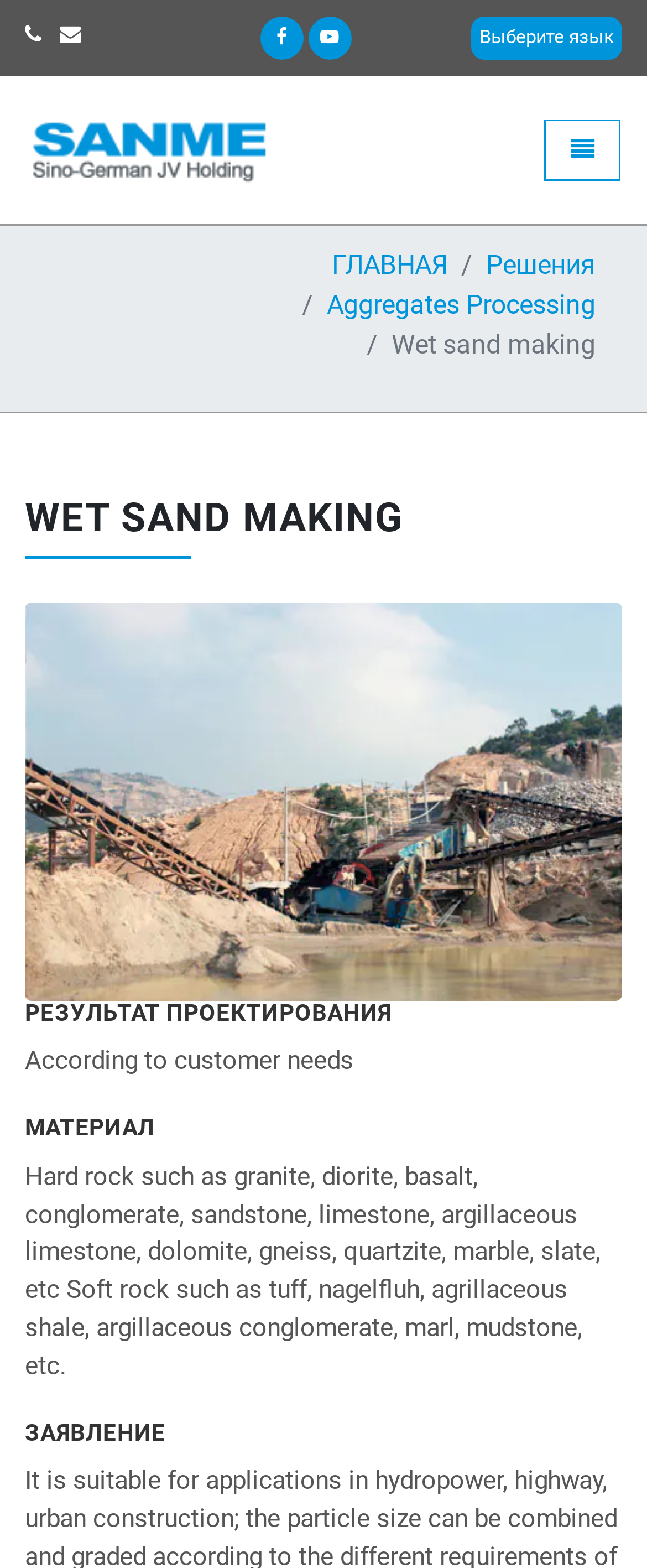Identify and provide the main heading of the webpage.

WET SAND MAKING